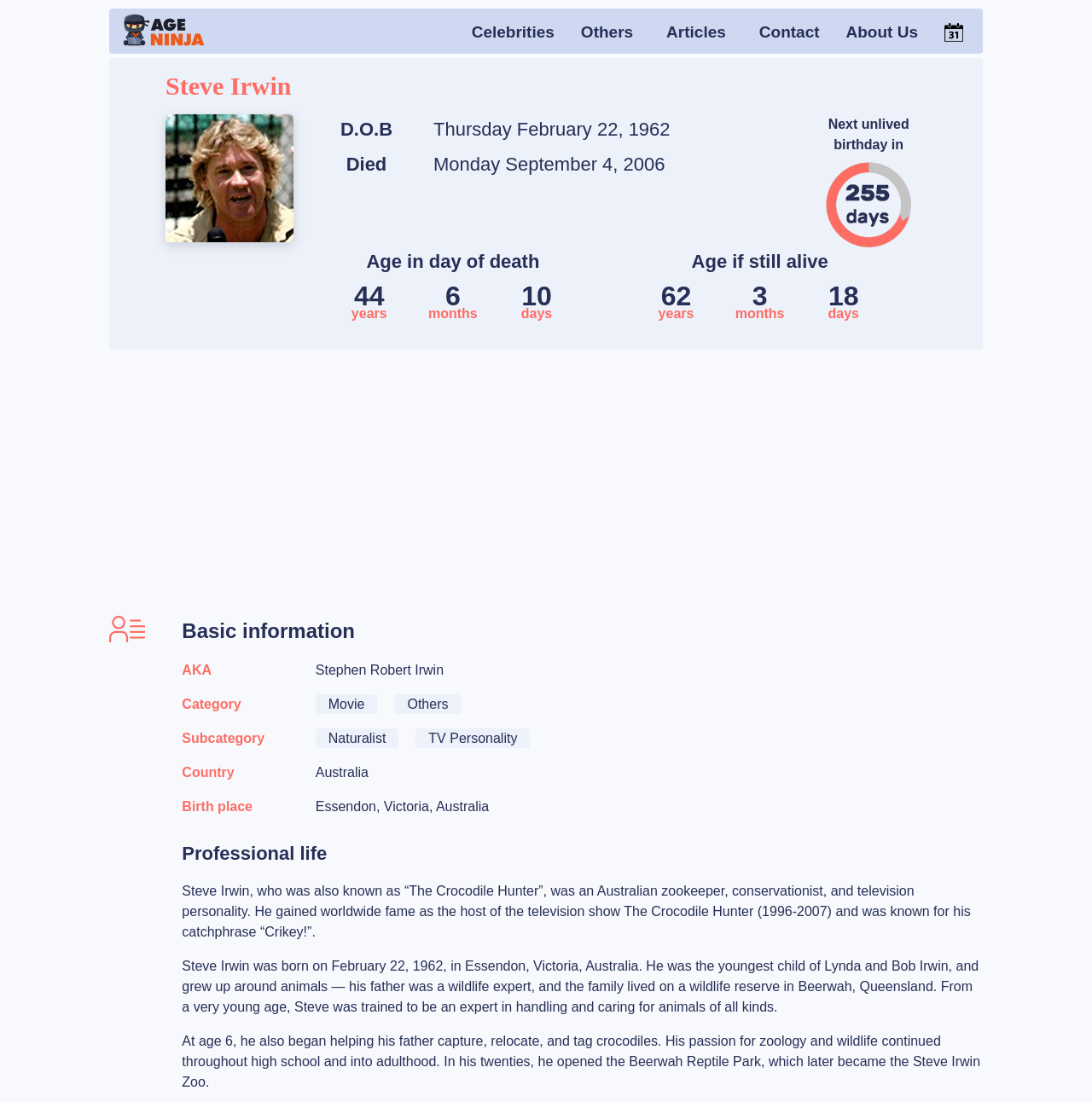How old would Steve Irwin be if he were still alive?
Analyze the screenshot and provide a detailed answer to the question.

I found the answer by looking at the 'Age if still alive' section, which is located below the 'Age in day of death' section. The age is written as '62 years 3 months 18 days'.